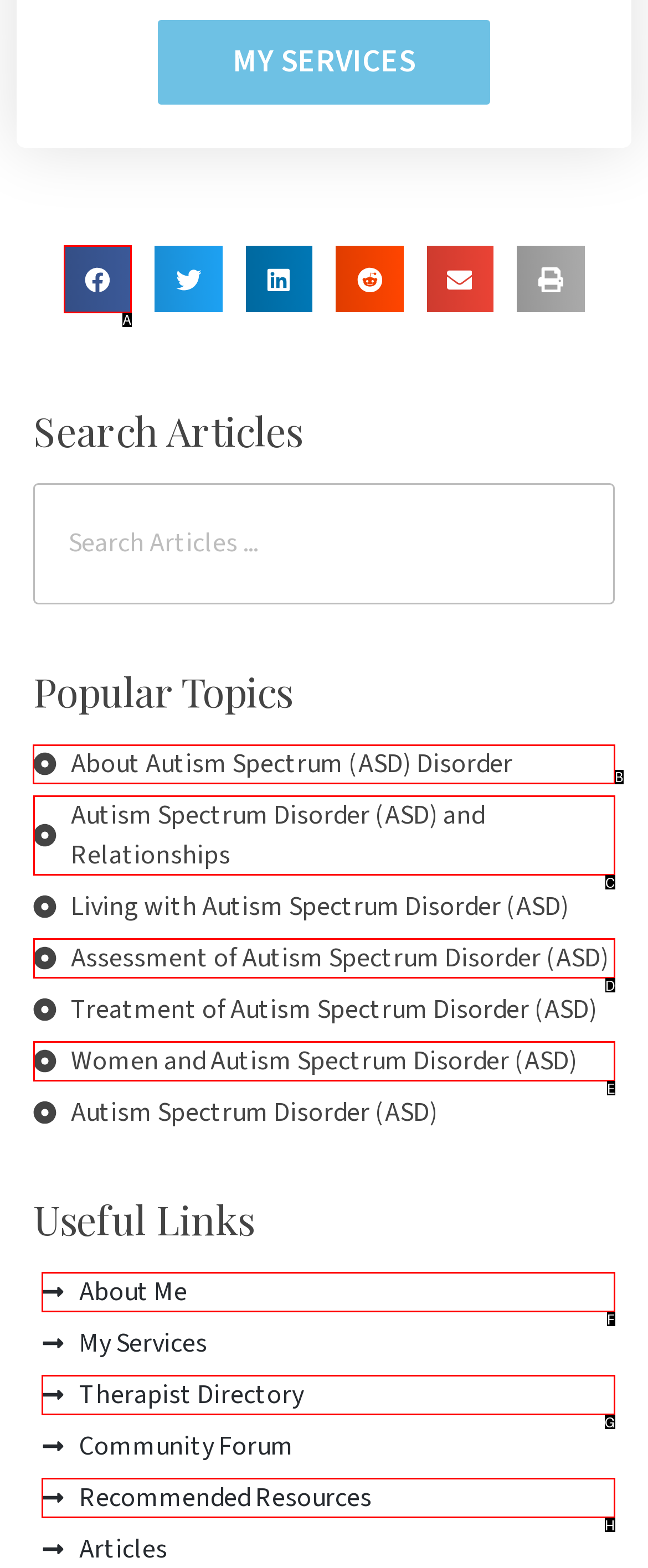Identify the correct lettered option to click in order to perform this task: Read about Autism Spectrum Disorder (ASD). Respond with the letter.

B